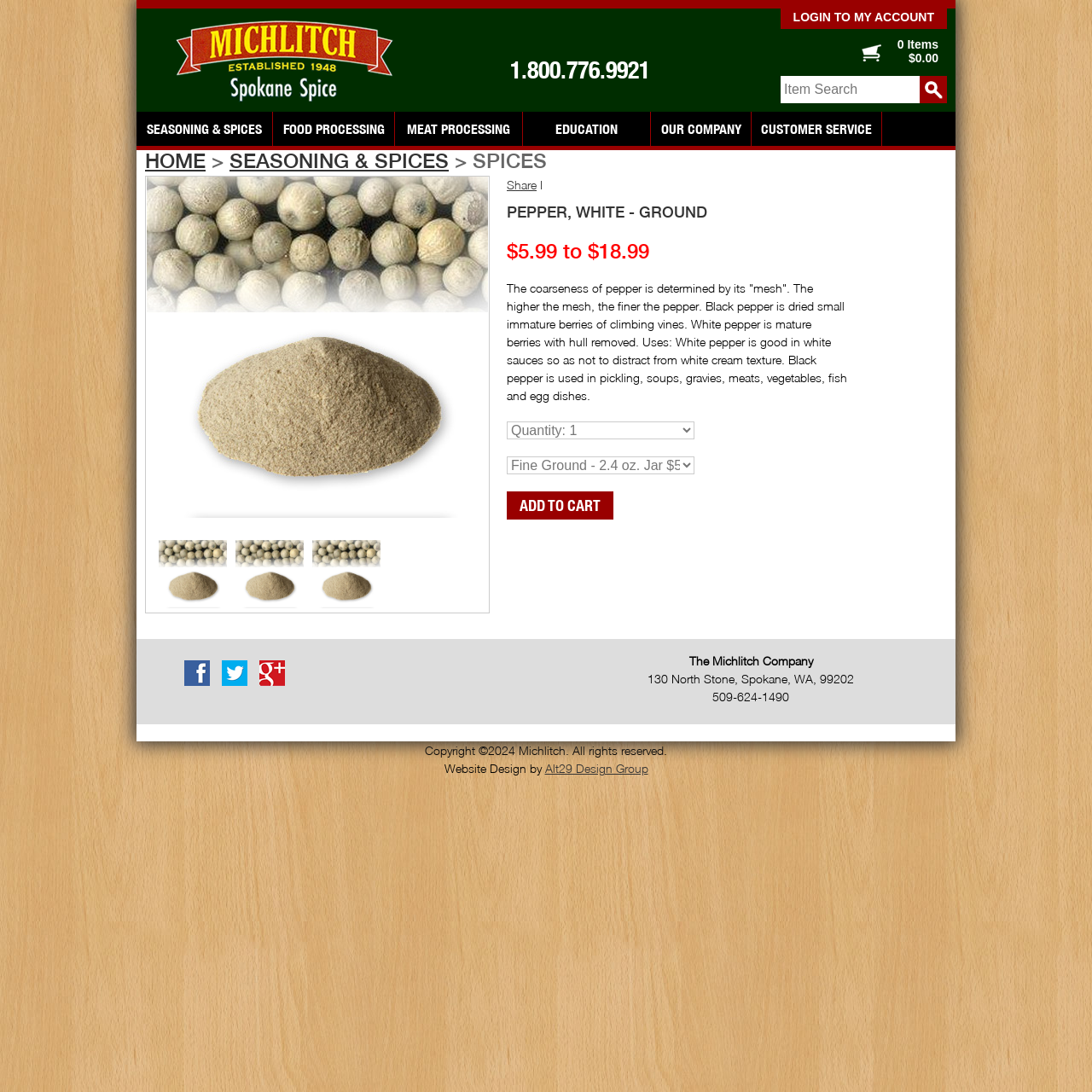Utilize the details in the image to give a detailed response to the question: What is the purpose of white pepper?

The purpose of white pepper can be found in the middle section of the webpage, where it says 'Uses: White pepper is good in white sauces so as not to distract from white cream texture'.